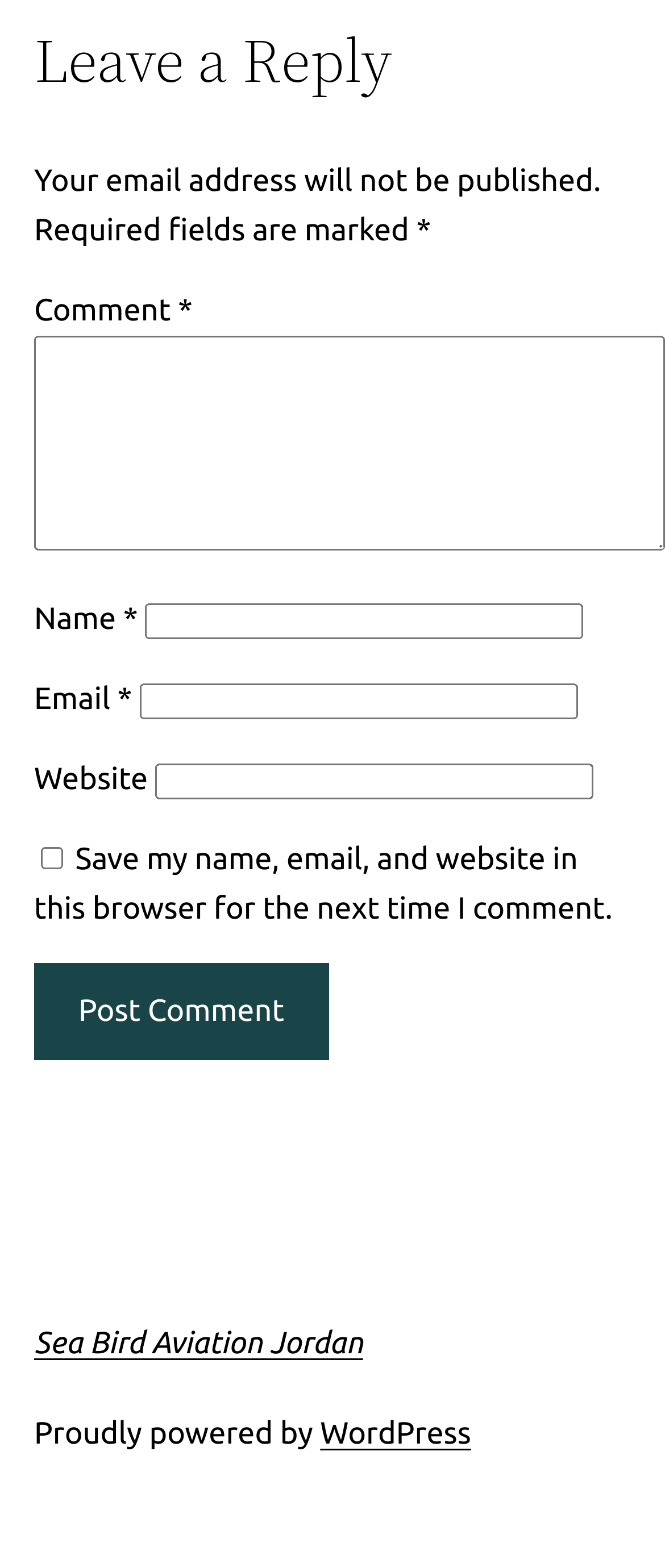Please identify the bounding box coordinates of the element I need to click to follow this instruction: "Leave a comment".

[0.051, 0.214, 1.0, 0.351]